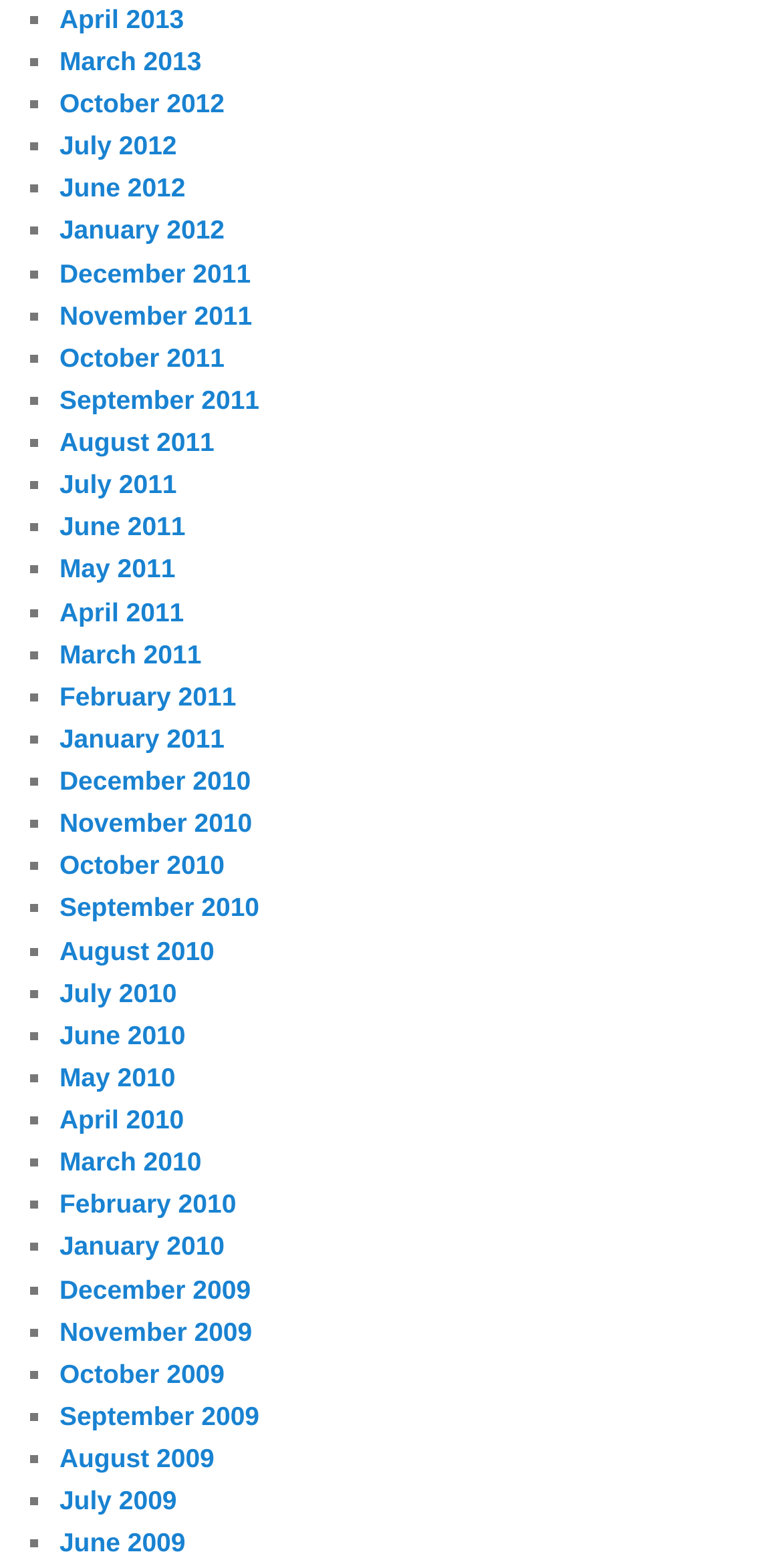Determine the bounding box coordinates of the section to be clicked to follow the instruction: "Click April 2013". The coordinates should be given as four float numbers between 0 and 1, formatted as [left, top, right, bottom].

[0.076, 0.002, 0.235, 0.021]